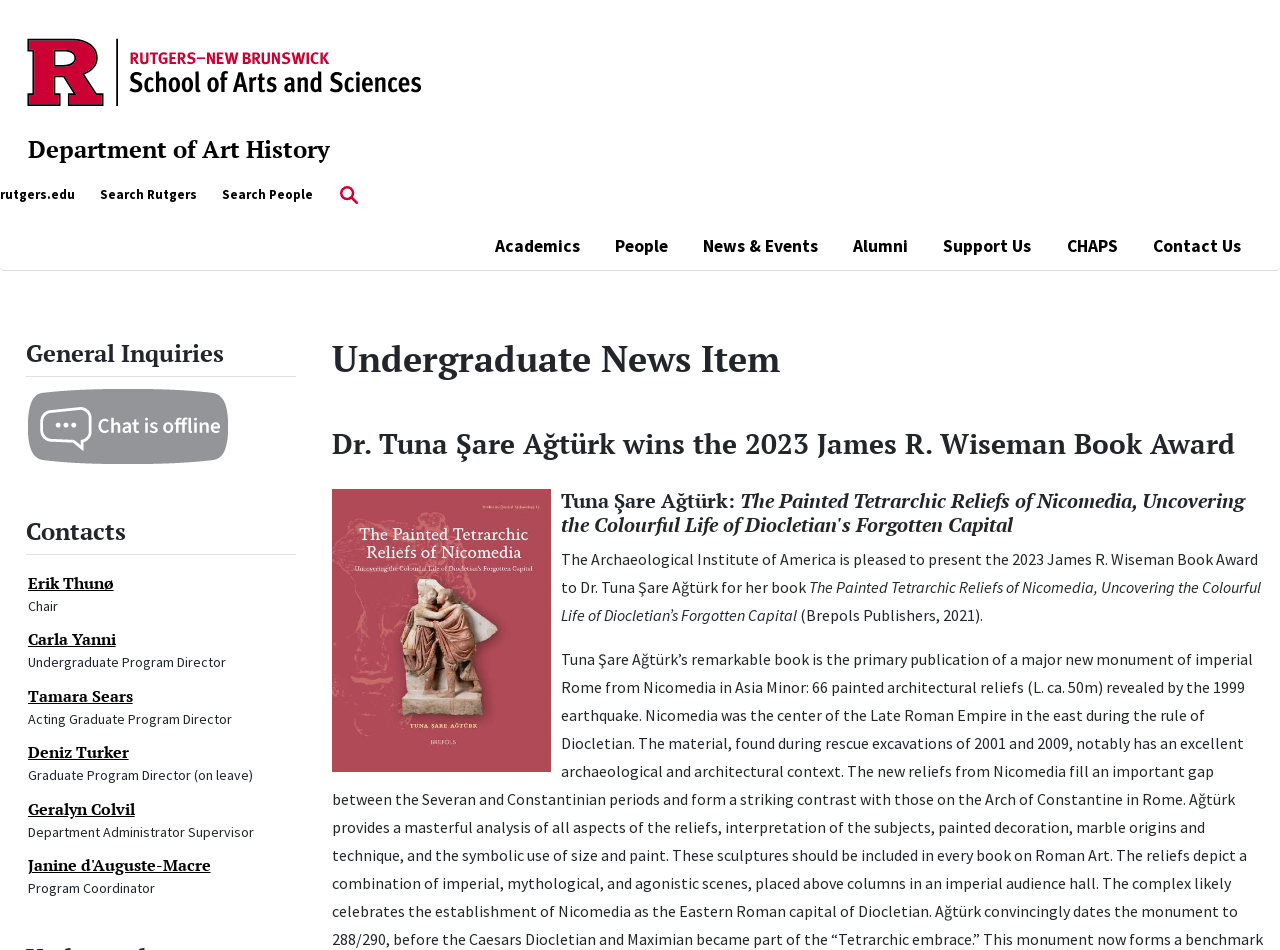Please extract and provide the main headline of the webpage.

Undergraduate News Item